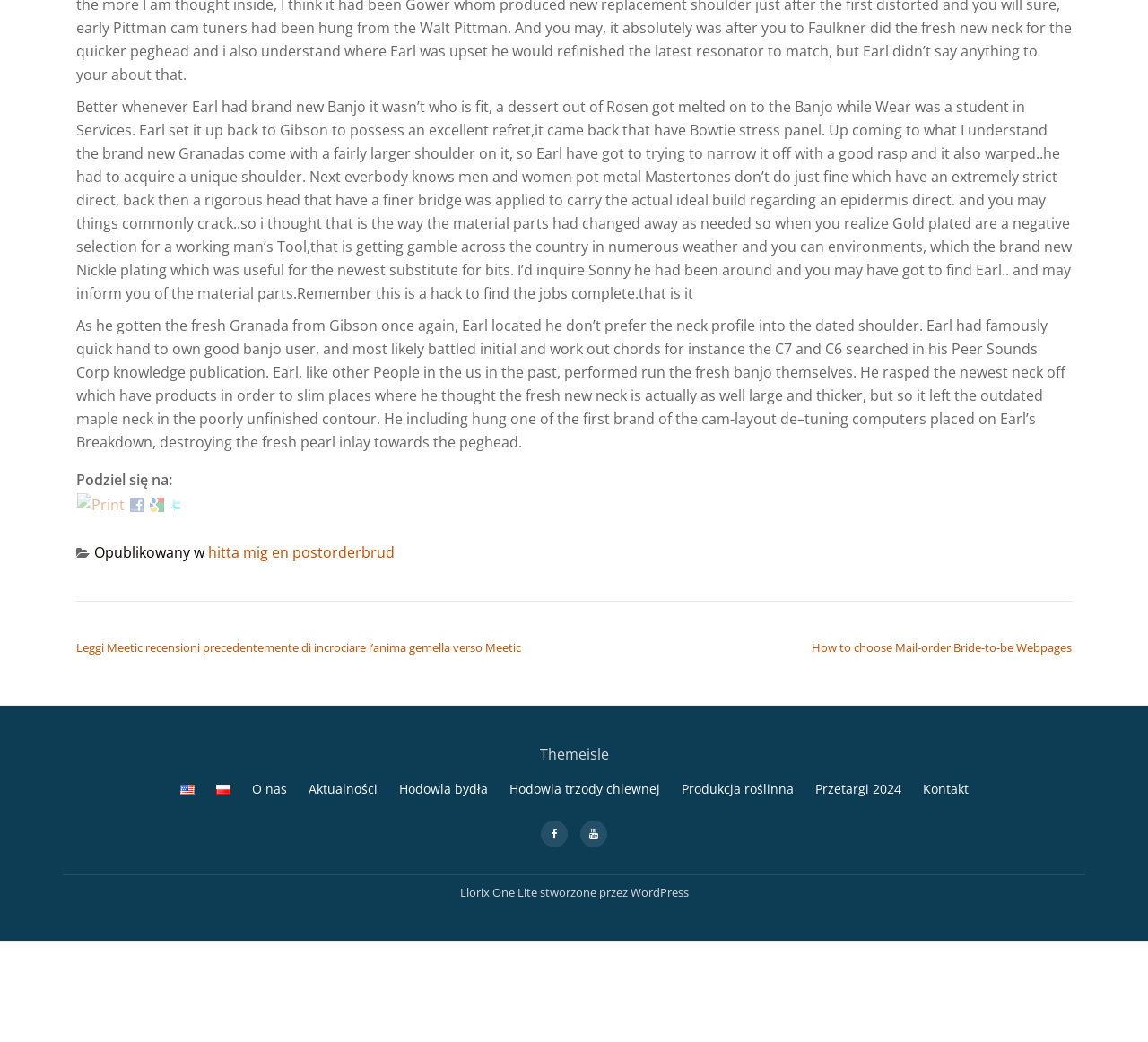Use the information in the screenshot to answer the question comprehensively: How many social media links are available?

There are four social media links available on the webpage, which are Facebook, Twitter, Google Bookmarks, and Print. These links are located at the top right corner of the webpage.